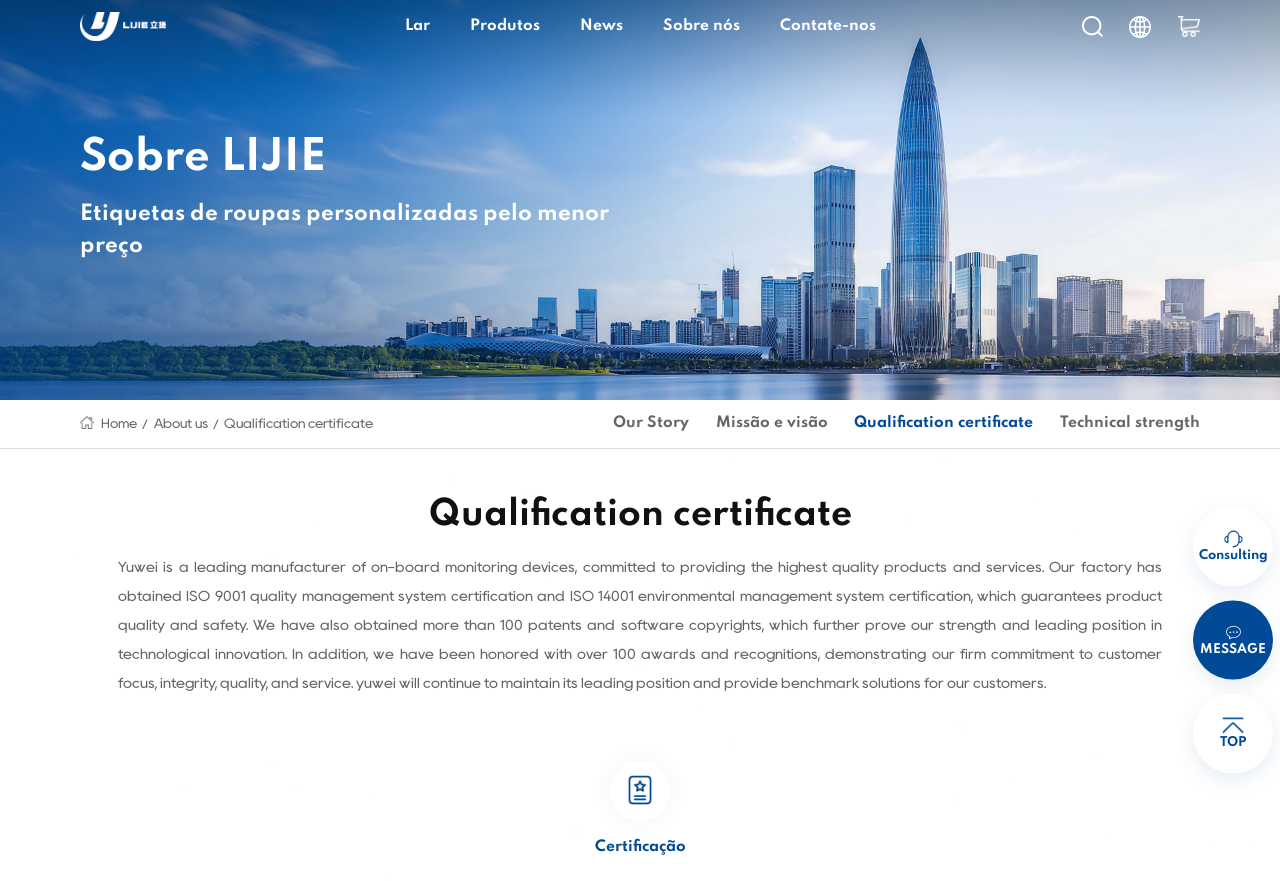Please determine the bounding box coordinates of the element to click in order to execute the following instruction: "Check the 'About us' section". The coordinates should be four float numbers between 0 and 1, specified as [left, top, right, bottom].

[0.12, 0.454, 0.175, 0.508]